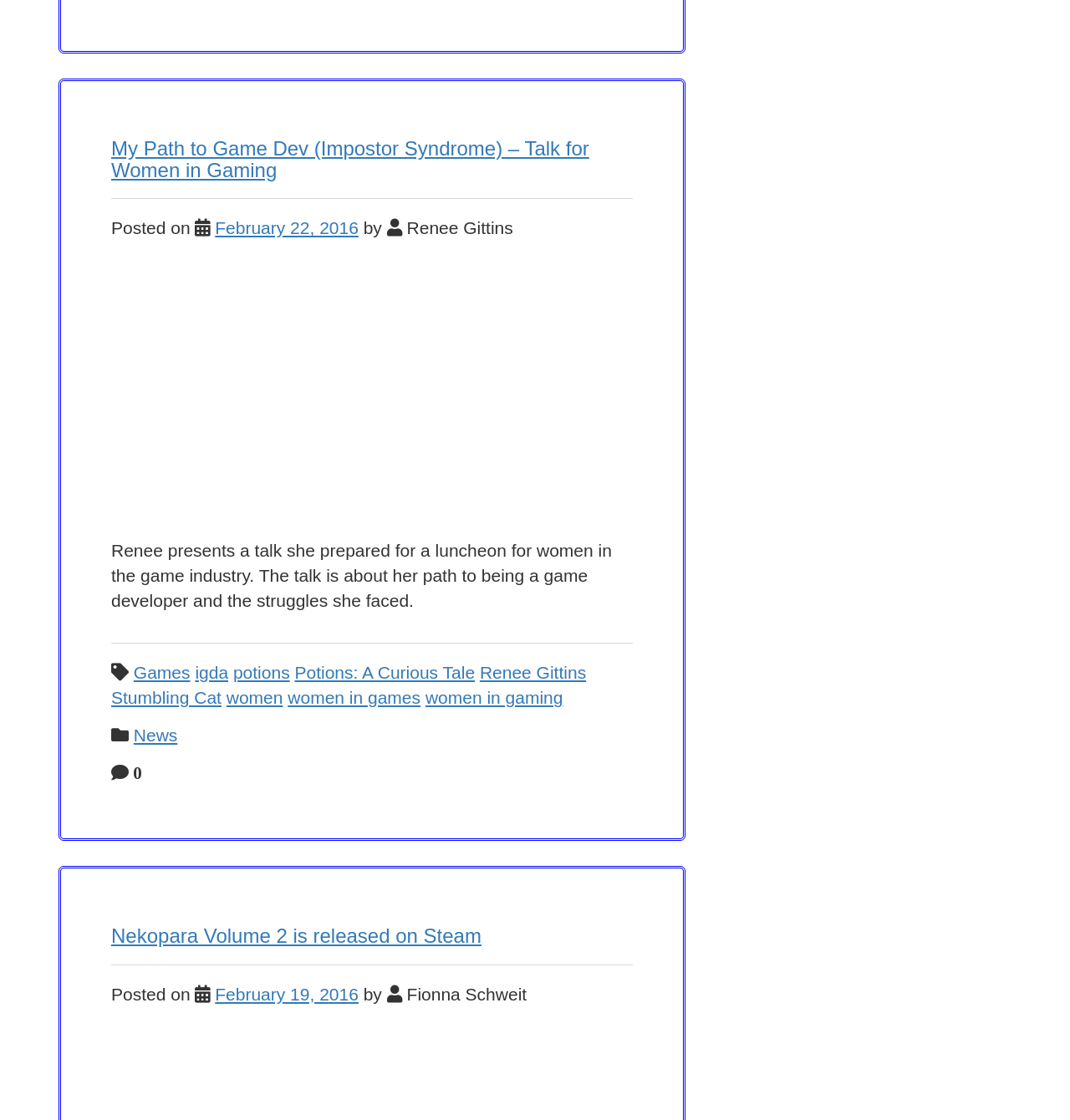What is the category of the link 'Potions: A Curious Tale'?
Carefully analyze the image and provide a detailed answer to the question.

I found the category of the link 'Potions: A Curious Tale' by looking at the adjacent link elements and determining that it is part of a list of links related to games.